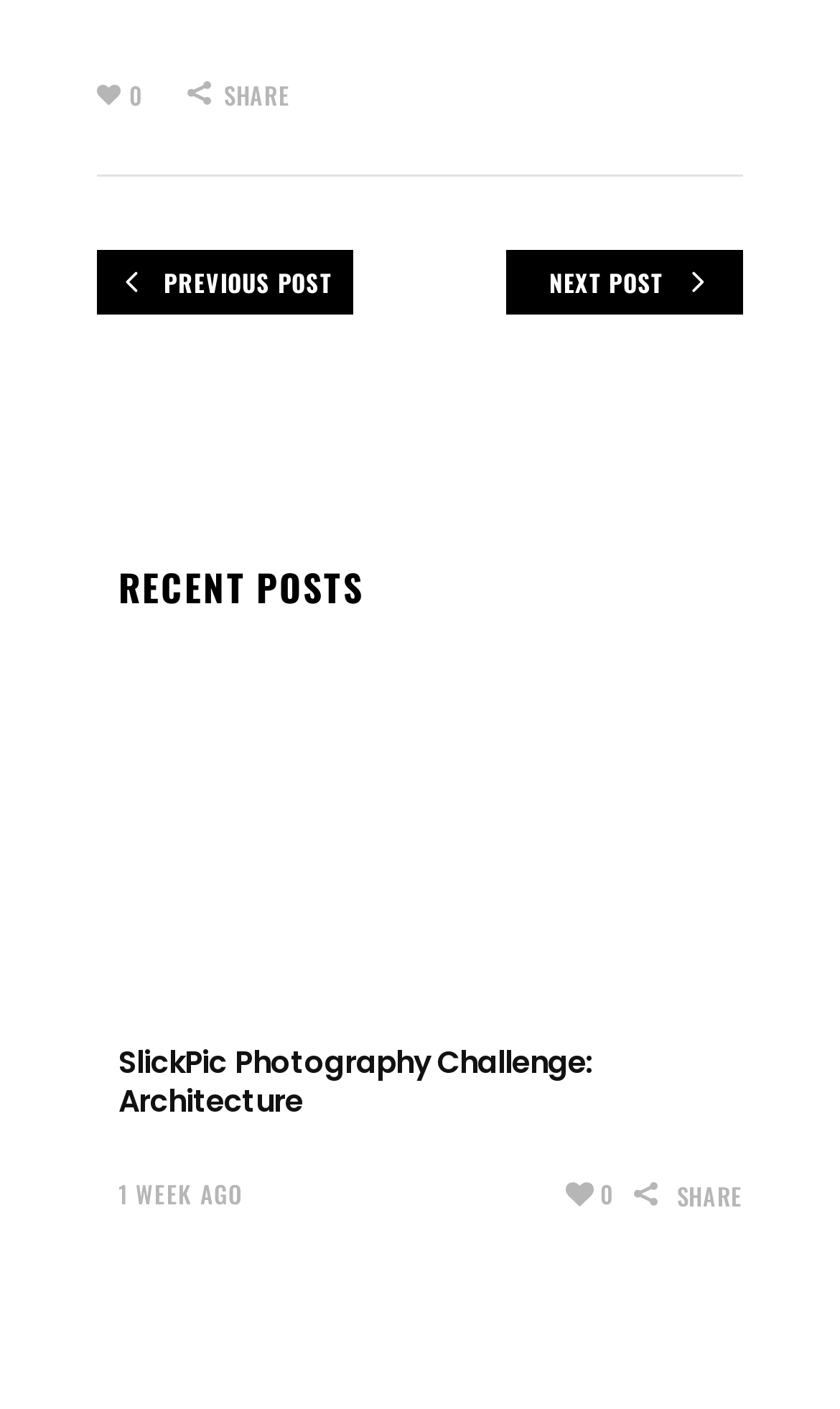Locate the bounding box coordinates of the element you need to click to accomplish the task described by this instruction: "go to previous post".

[0.115, 0.177, 0.421, 0.223]